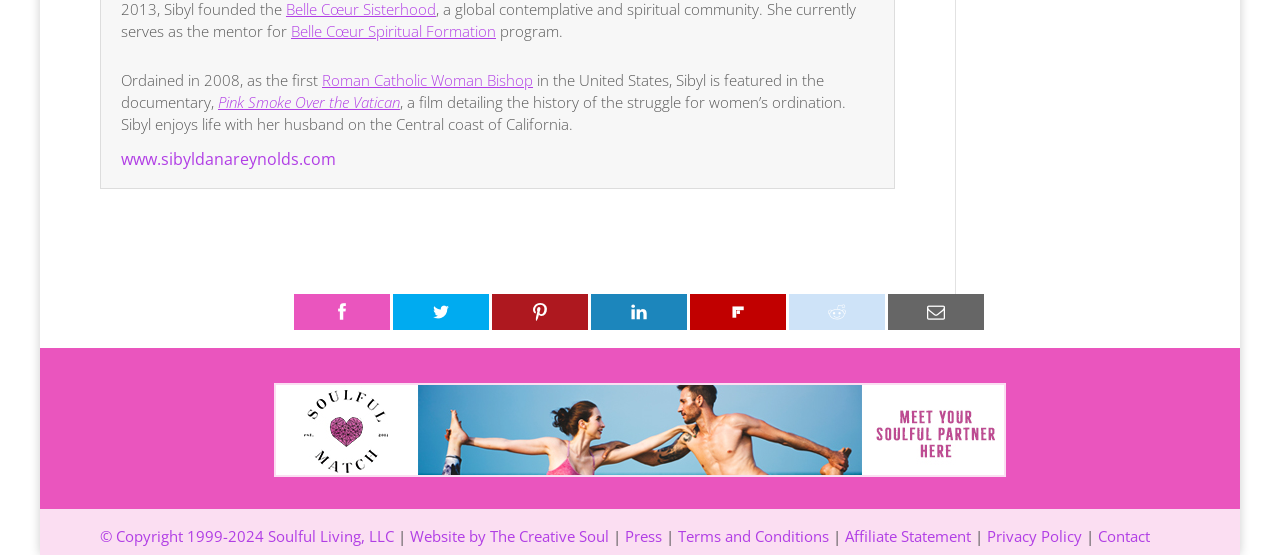Identify the bounding box coordinates of the region I need to click to complete this instruction: "Watch Pink Smoke Over the Vatican documentary".

[0.17, 0.166, 0.312, 0.202]